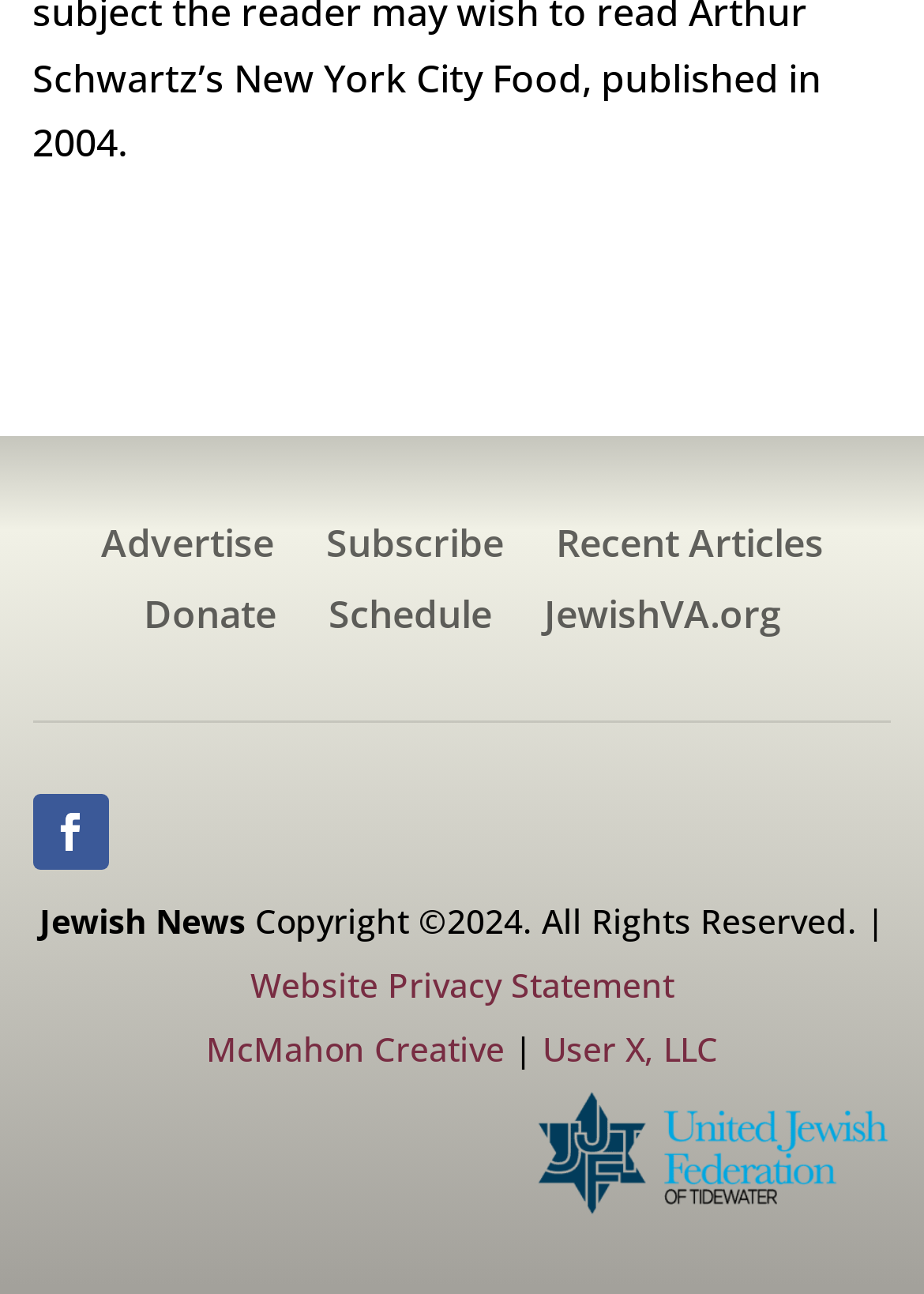Locate the bounding box coordinates of the area you need to click to fulfill this instruction: 'Click on Advertise'. The coordinates must be in the form of four float numbers ranging from 0 to 1: [left, top, right, bottom].

[0.109, 0.407, 0.296, 0.447]